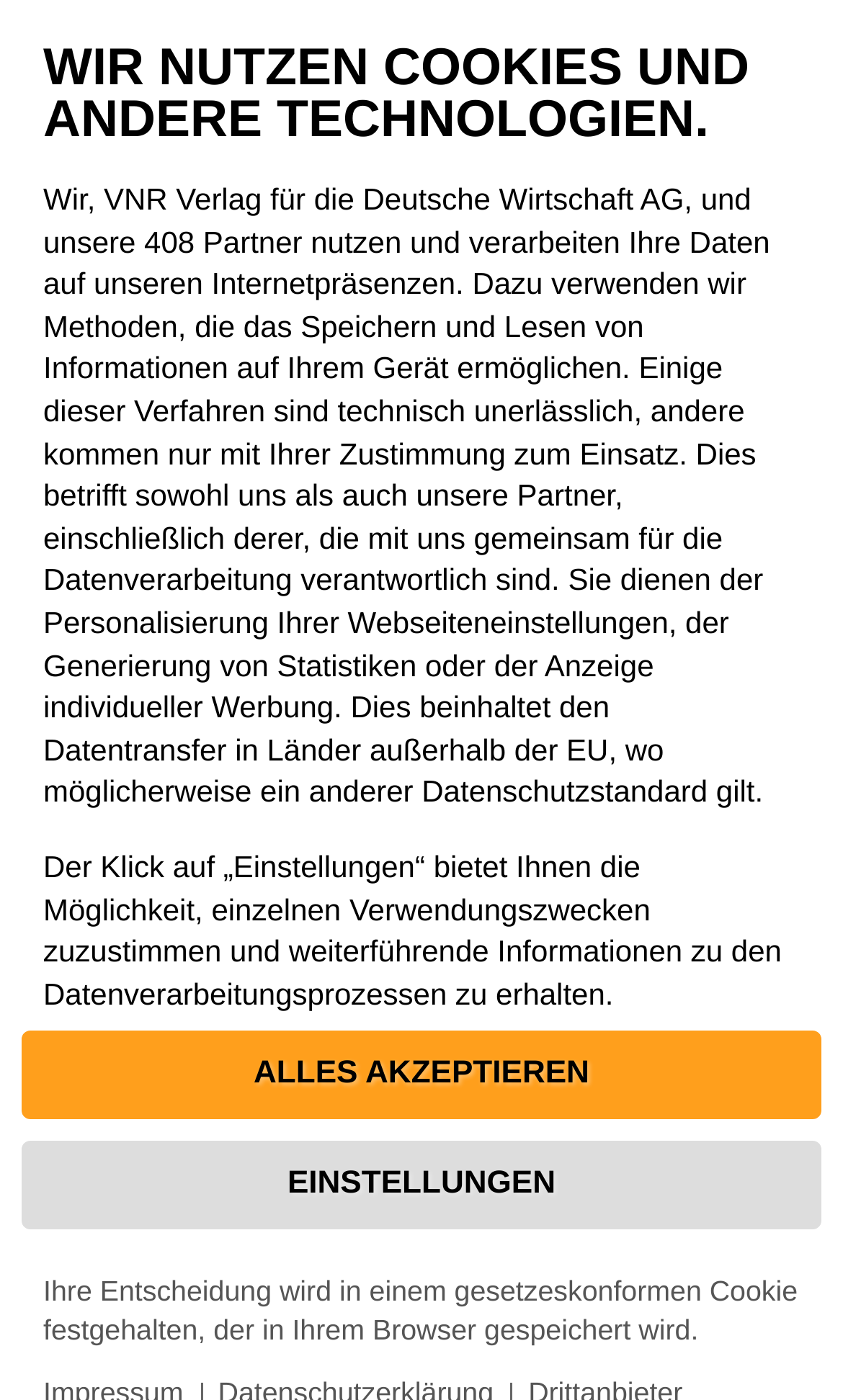What is the name of the website?
Based on the image, answer the question with as much detail as possible.

I determined the answer by looking at the link element with the text 'Sekada' at the top of the webpage, which is likely the website's logo or title.